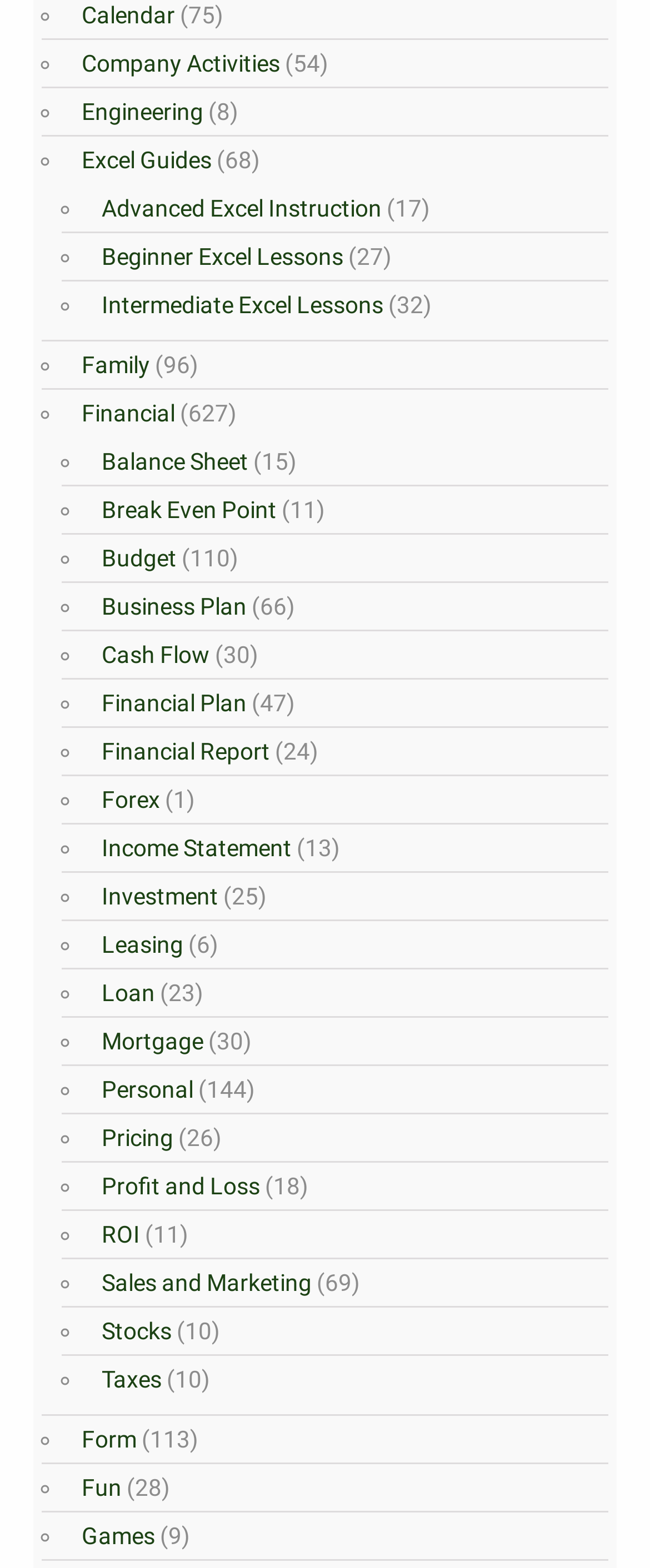Identify the bounding box coordinates for the element you need to click to achieve the following task: "Check Cash Flow". Provide the bounding box coordinates as four float numbers between 0 and 1, in the form [left, top, right, bottom].

[0.144, 0.409, 0.323, 0.426]